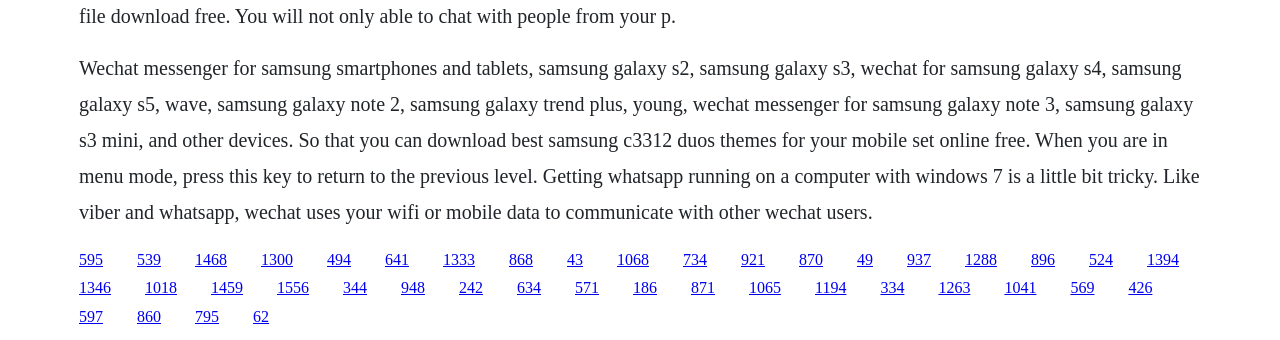What is the main topic of this webpage?
Answer the question with a thorough and detailed explanation.

The main topic of this webpage is Wechat messenger, which is evident from the StaticText element at the top of the webpage that mentions Wechat messenger for various Samsung devices.